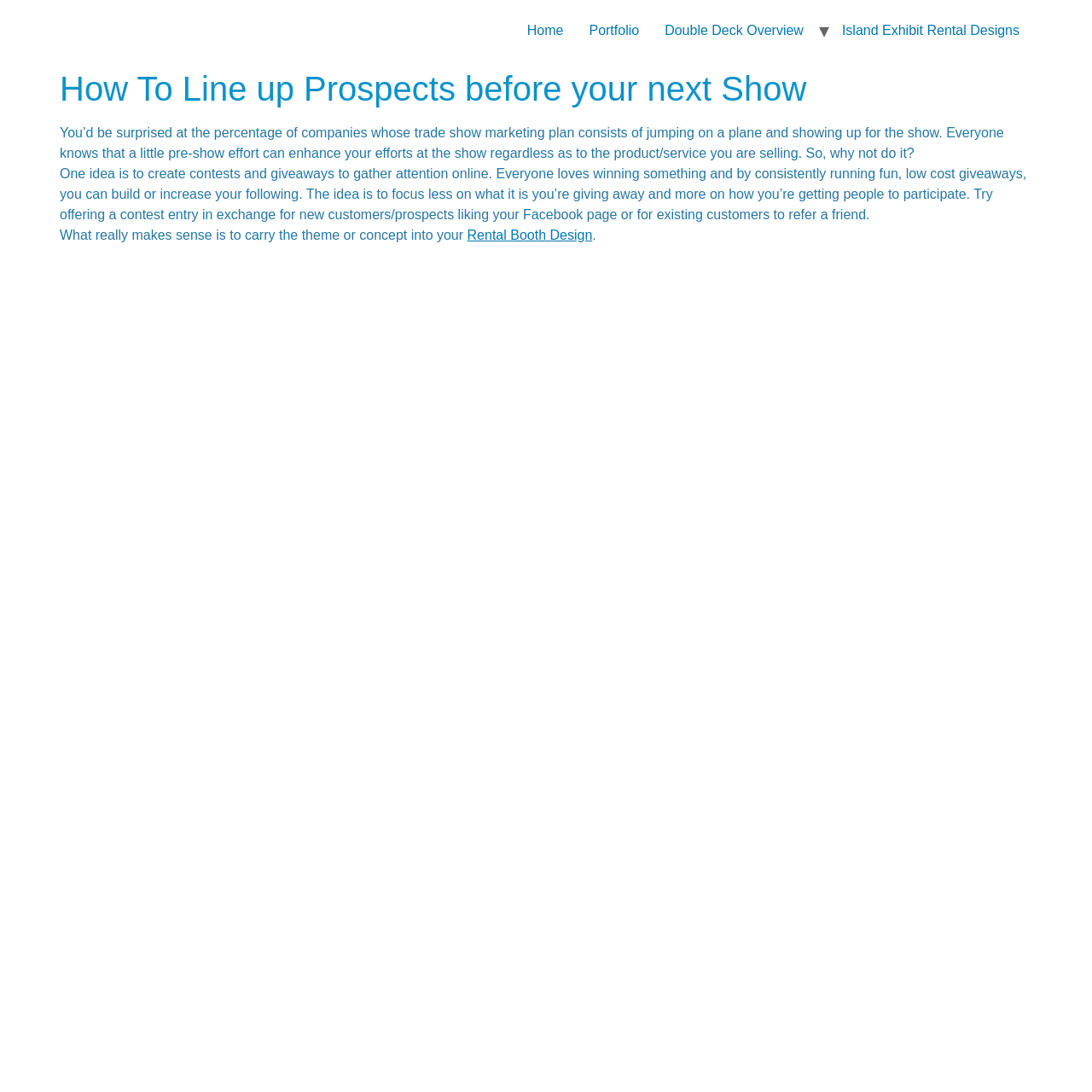How many navigation links are at the top of the page?
Based on the image, give a one-word or short phrase answer.

4